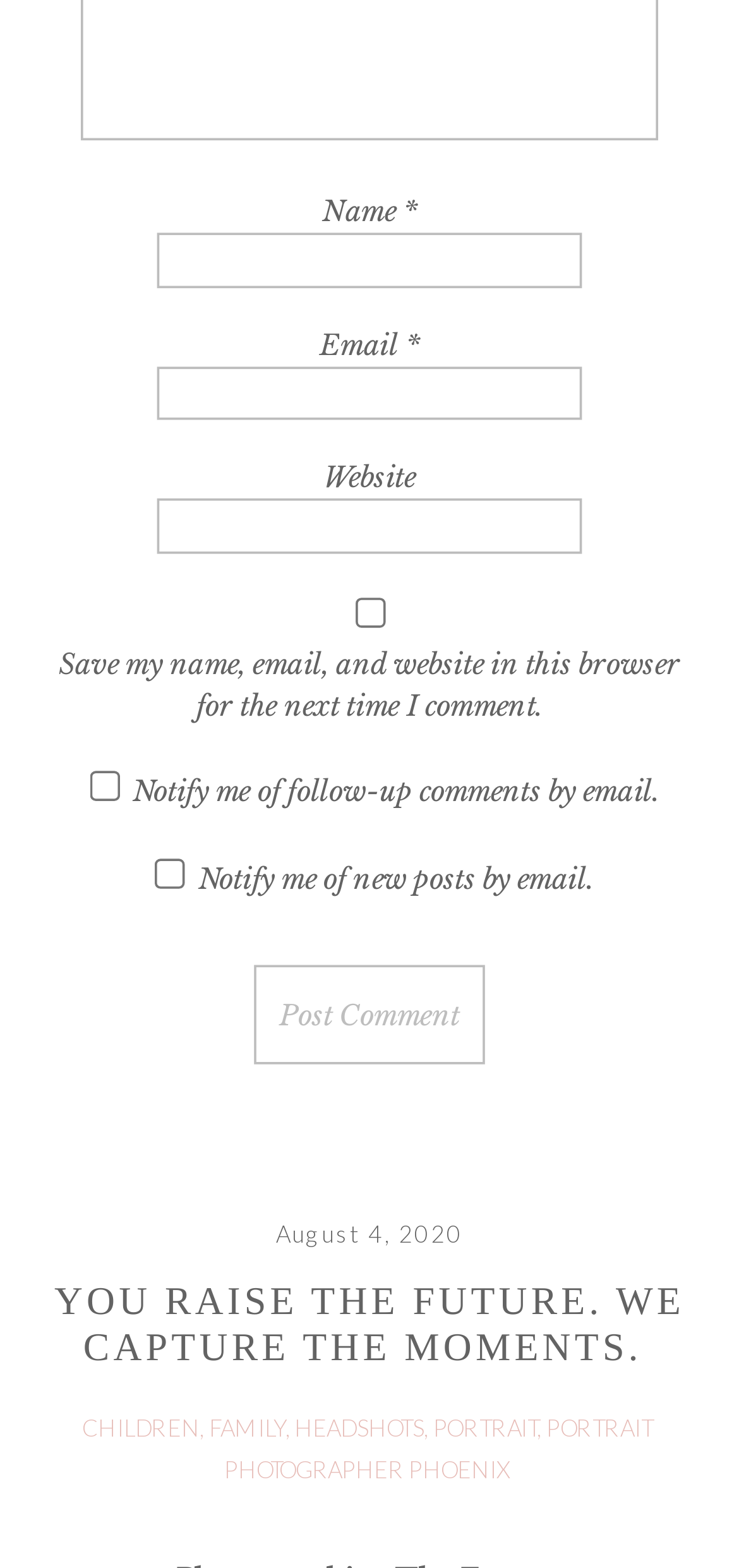Please determine the bounding box coordinates of the element to click on in order to accomplish the following task: "Visit the link CHILDREN". Ensure the coordinates are four float numbers ranging from 0 to 1, i.e., [left, top, right, bottom].

[0.111, 0.901, 0.27, 0.919]